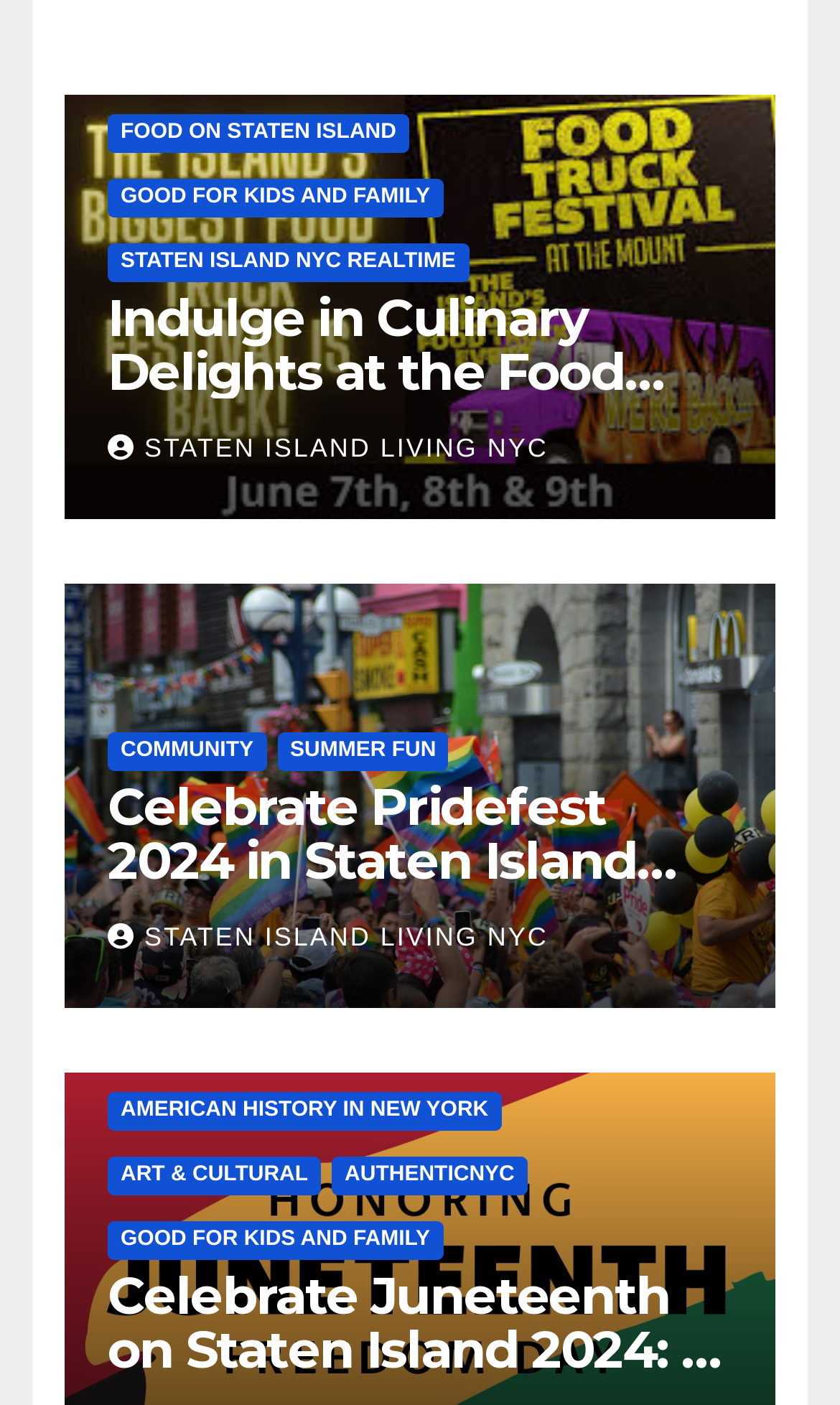Provide a brief response to the question using a single word or phrase: 
What is the name of the event celebrated in June?

Juneteenth